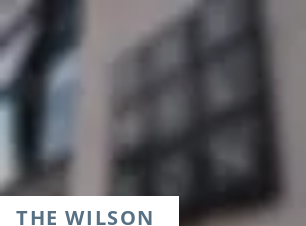What is the purpose of The Wilson?
Using the information from the image, provide a comprehensive answer to the question.

The Wilson serves as the county's premier art gallery and museum, dedicated to enriching visitor experiences through art, culture, and heritage.